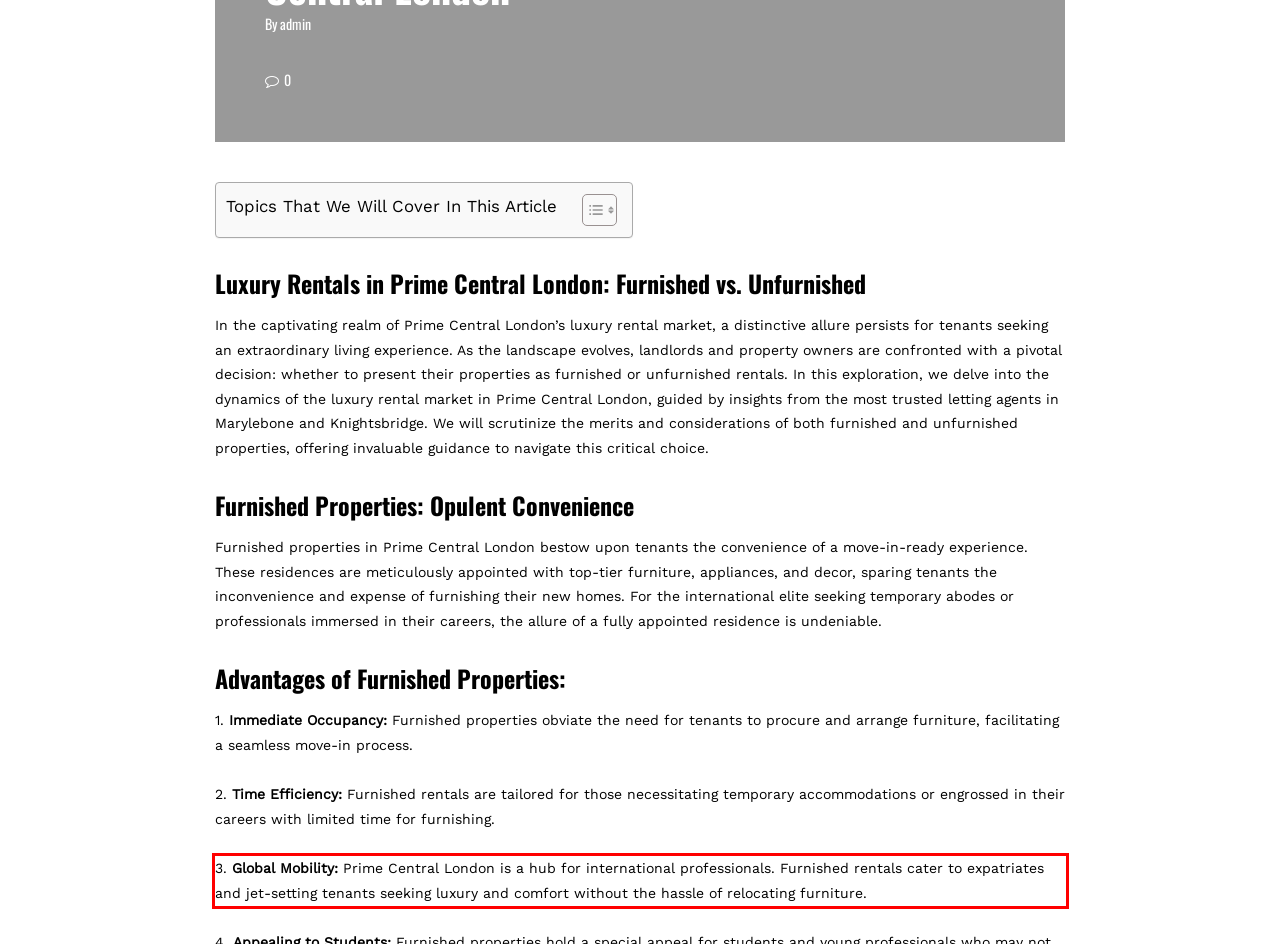Please examine the webpage screenshot containing a red bounding box and use OCR to recognize and output the text inside the red bounding box.

3. Global Mobility: Prime Central London is a hub for international professionals. Furnished rentals cater to expatriates and jet-setting tenants seeking luxury and comfort without the hassle of relocating furniture.